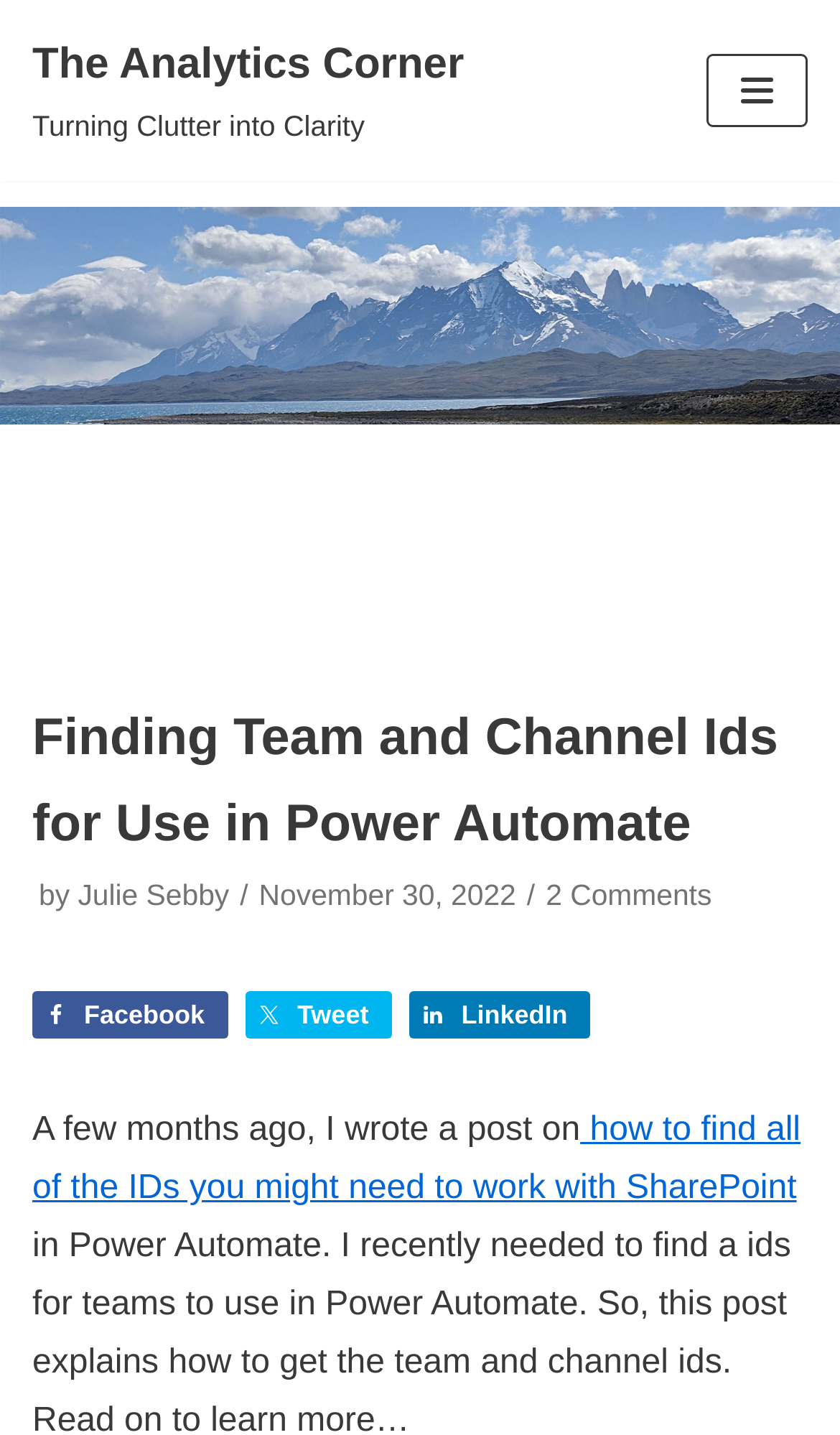What is the topic of the previous post mentioned?
Use the information from the screenshot to give a comprehensive response to the question.

I determined the topic of the previous post by reading the sentence that mentions 'how to find all of the IDs you might need to work with SharePoint', indicating that the previous post was about SharePoint.